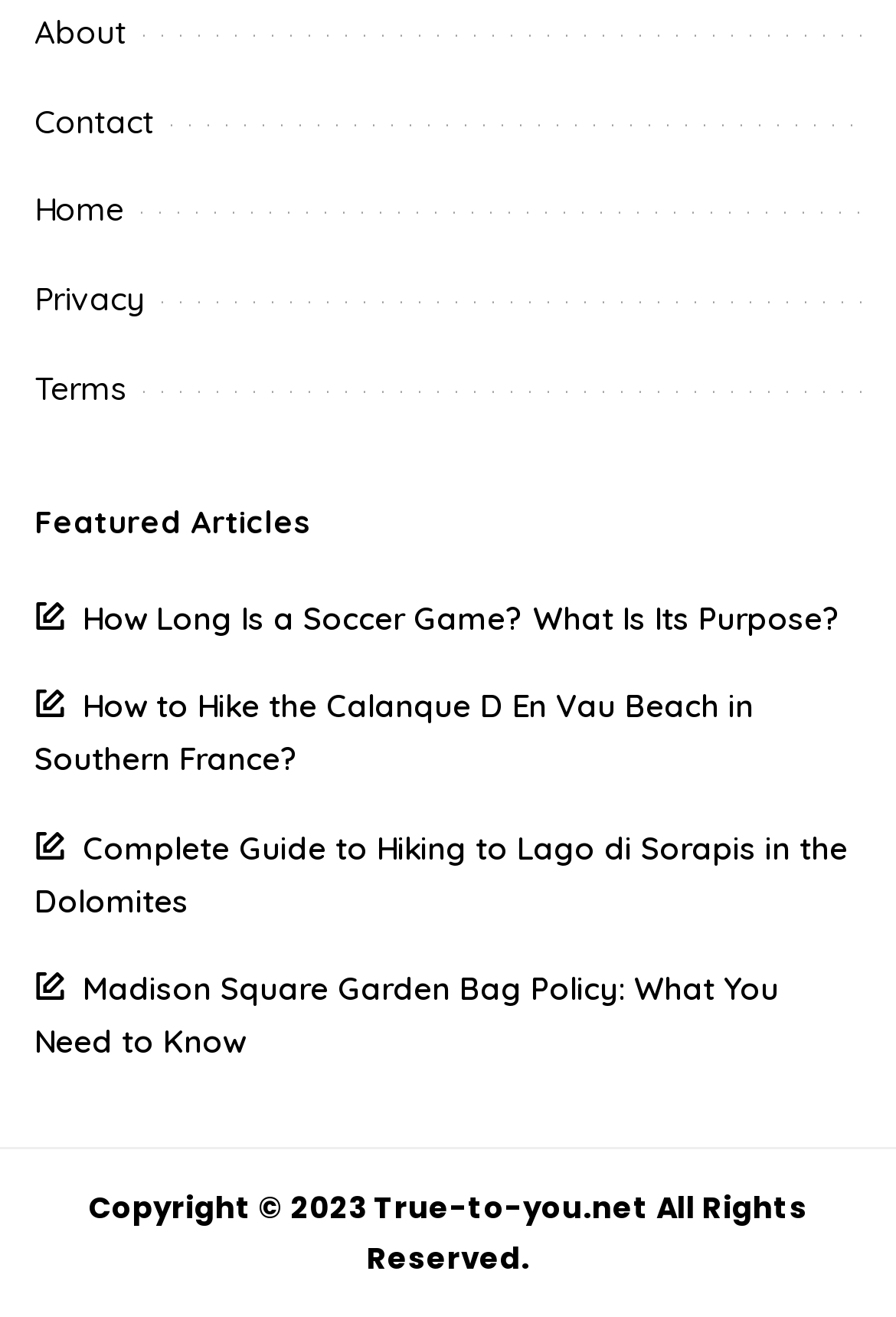How many featured articles are displayed on the webpage?
Please provide a single word or phrase as your answer based on the image.

4